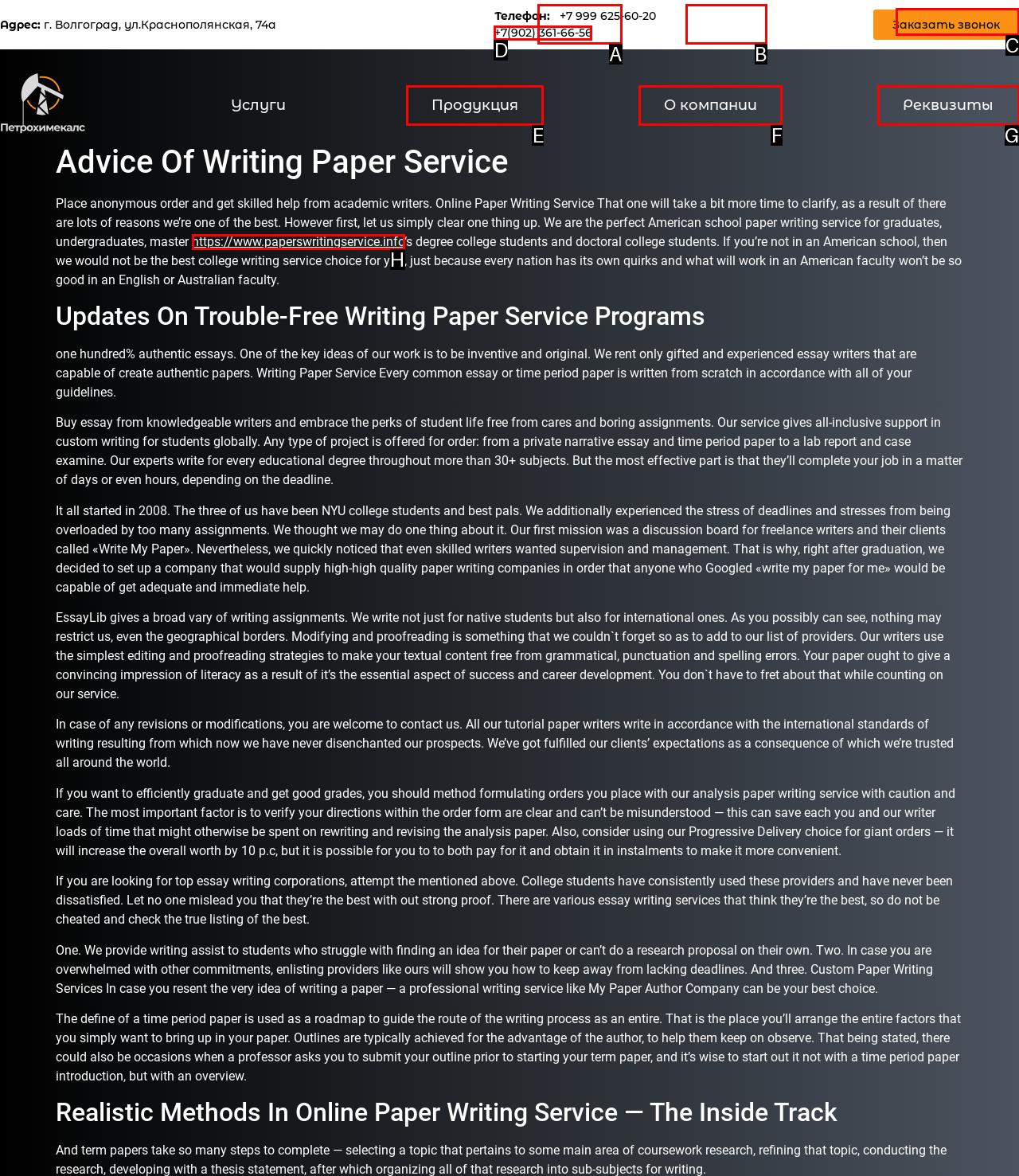Determine the letter of the UI element I should click on to complete the task: Click the 'Заказать звонок' button from the provided choices in the screenshot.

C